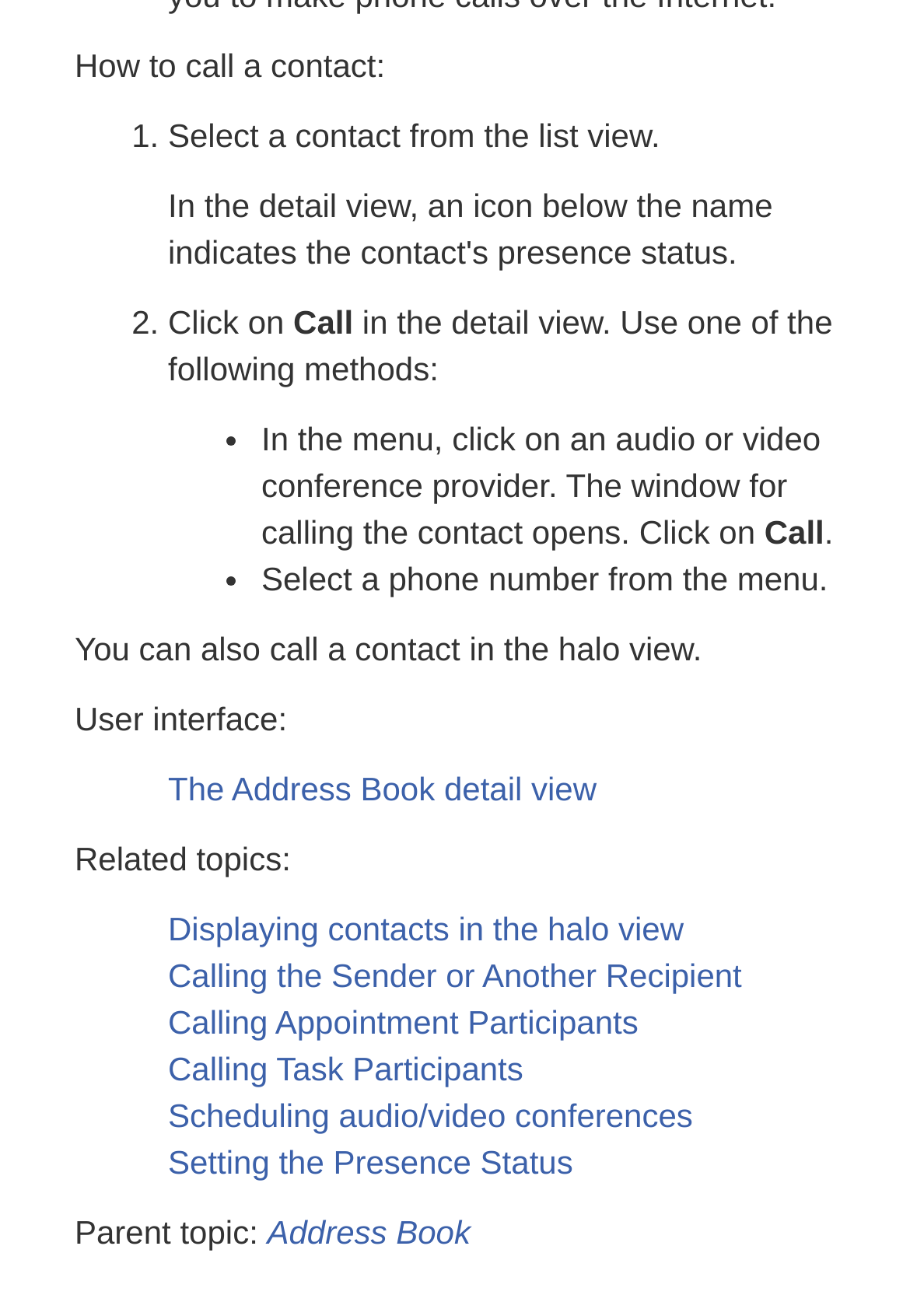Given the element description: "The Address Book detail view", predict the bounding box coordinates of this UI element. The coordinates must be four float numbers between 0 and 1, given as [left, top, right, bottom].

[0.185, 0.585, 0.656, 0.613]